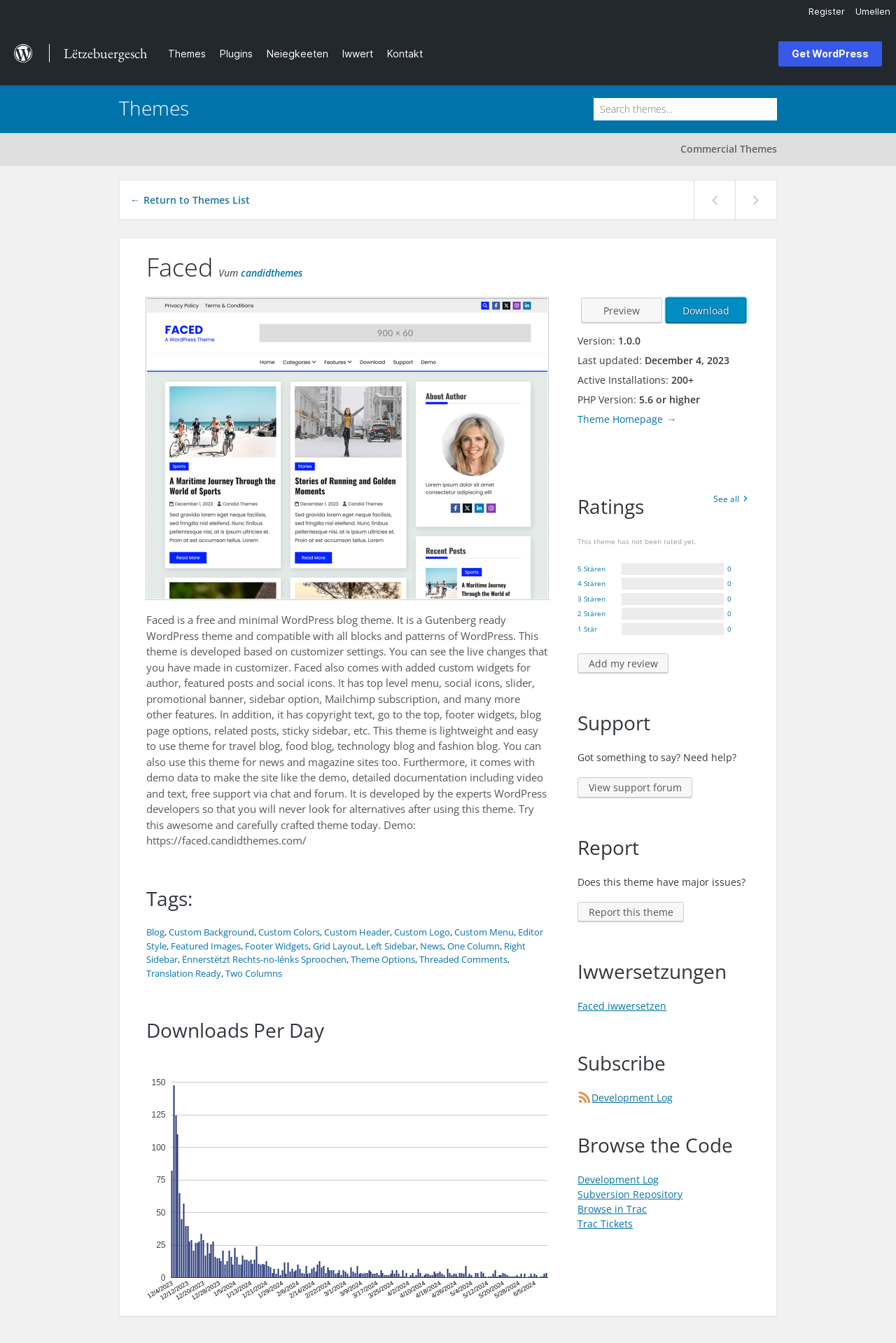Locate the bounding box coordinates of the area to click to fulfill this instruction: "Preview the theme". The bounding box should be presented as four float numbers between 0 and 1, in the order [left, top, right, bottom].

[0.649, 0.222, 0.739, 0.241]